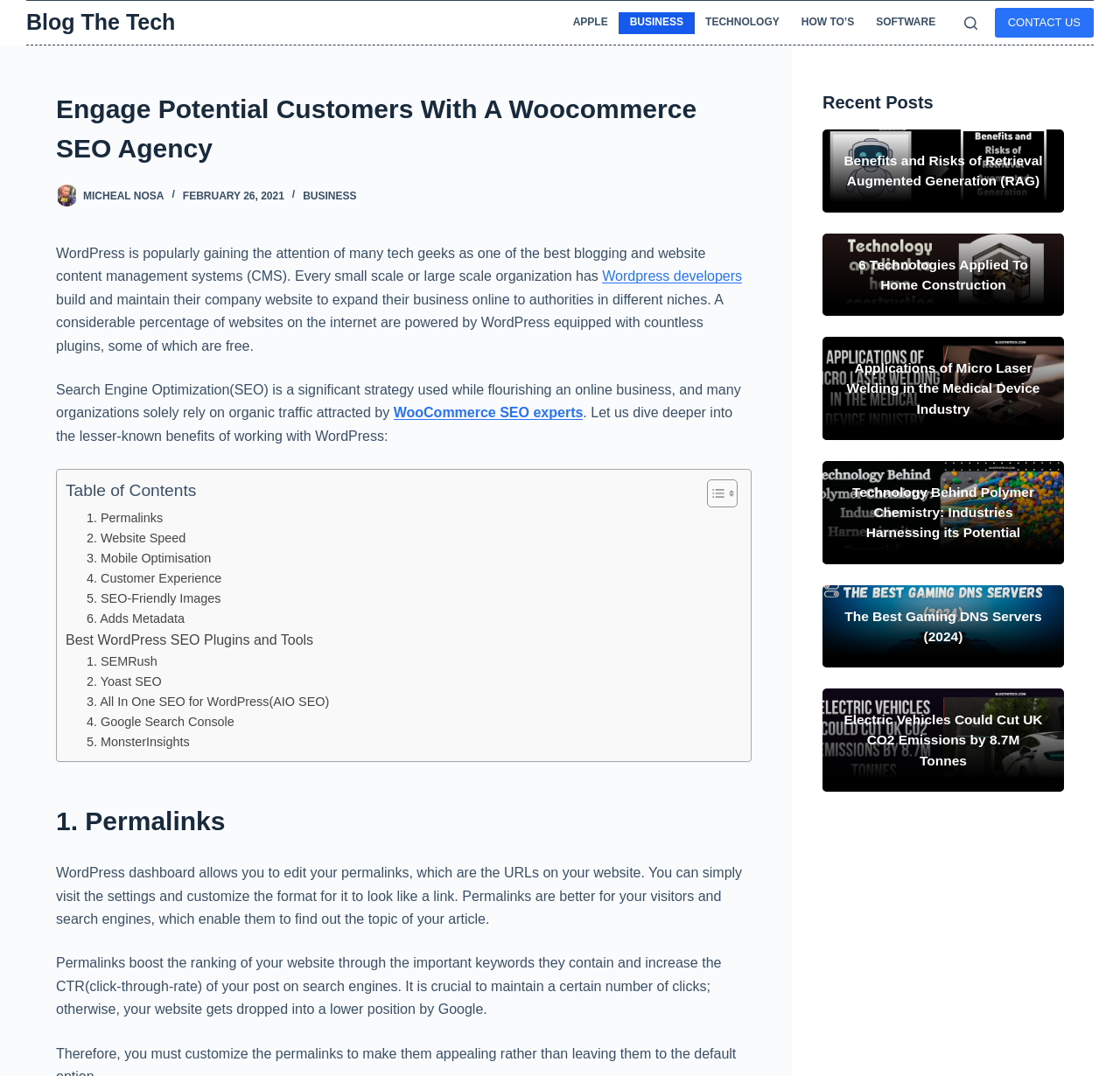Identify the bounding box coordinates of the clickable region required to complete the instruction: "Read the article 'Benefits and Risks of Retrieval Augmented Generation (RAG)'". The coordinates should be given as four float numbers within the range of 0 and 1, i.e., [left, top, right, bottom].

[0.753, 0.14, 0.931, 0.178]